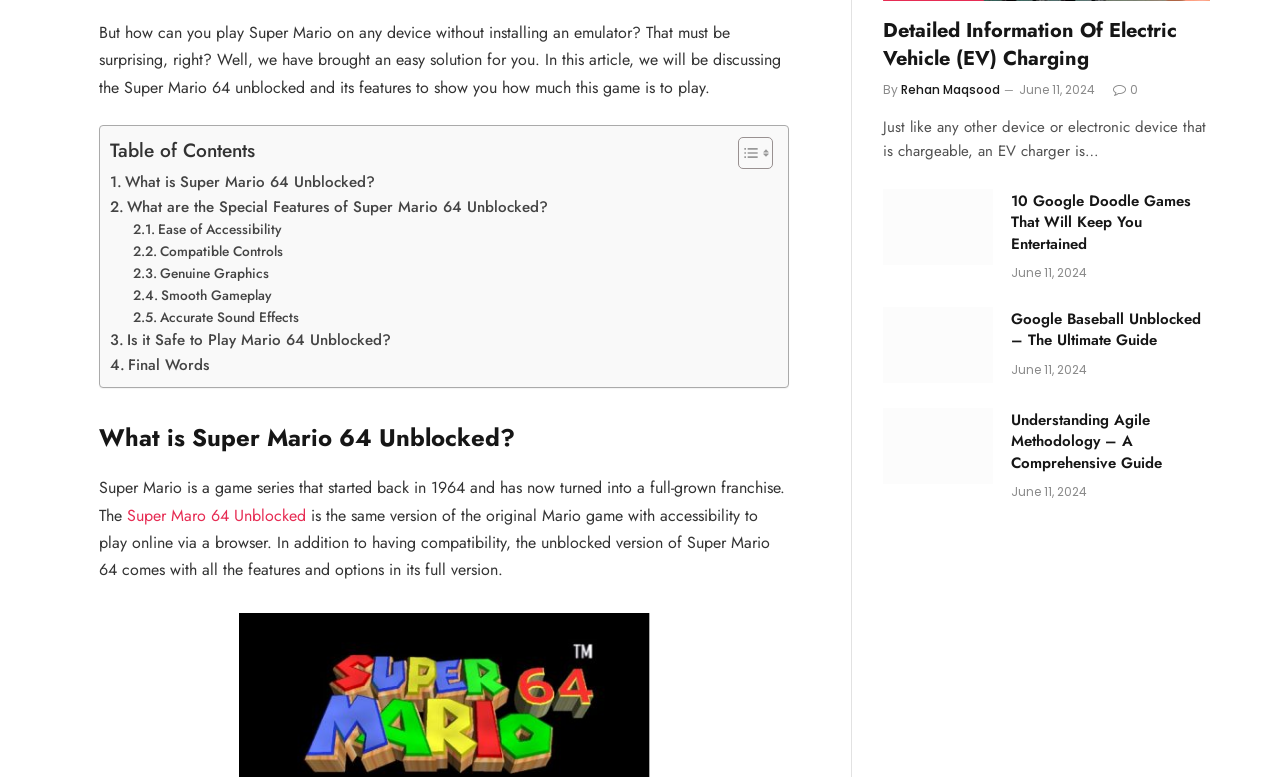Identify the bounding box coordinates of the clickable region required to complete the instruction: "Click on 'Toggle Table of Content'". The coordinates should be given as four float numbers within the range of 0 and 1, i.e., [left, top, right, bottom].

[0.565, 0.175, 0.6, 0.219]